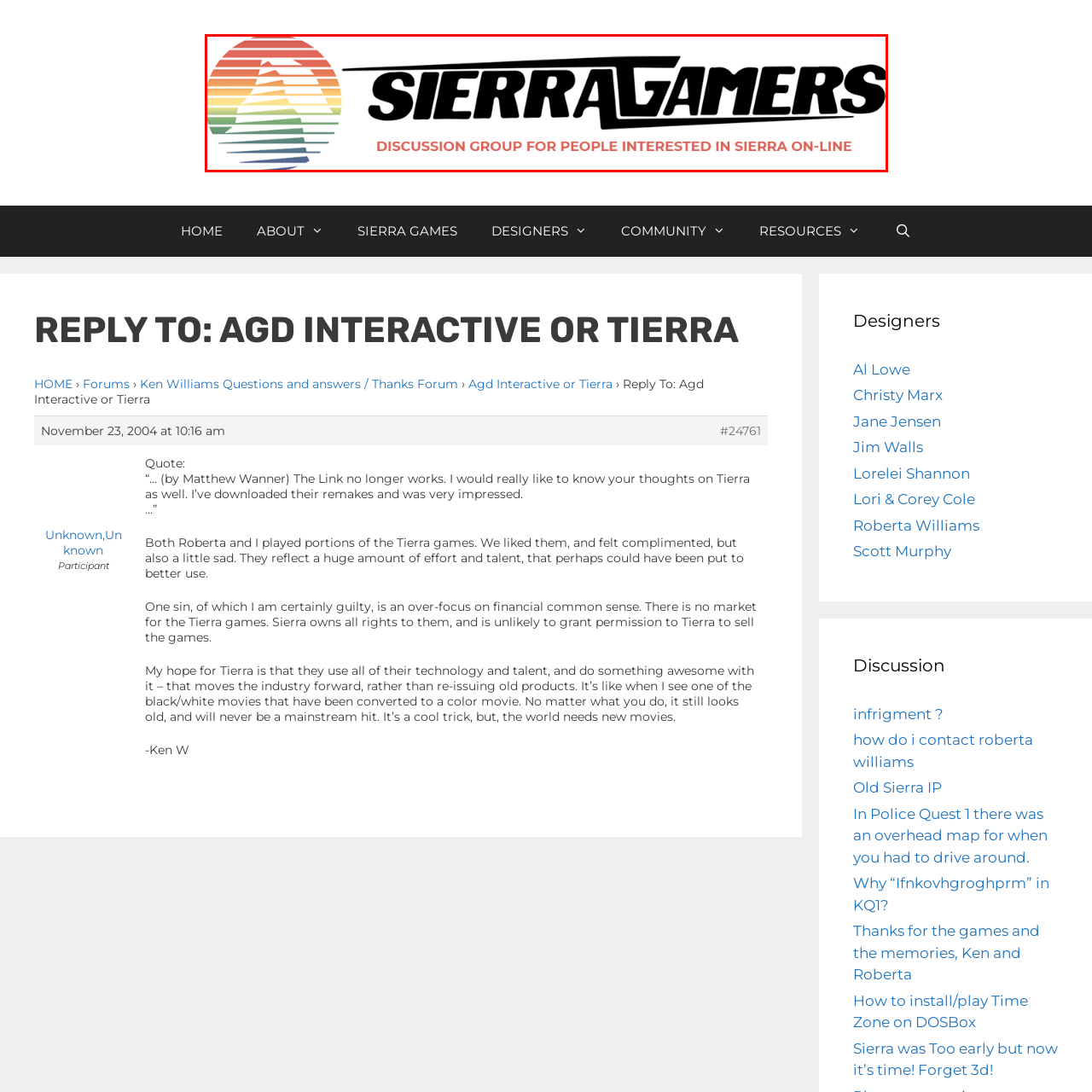Please provide a comprehensive description of the image that is enclosed within the red boundary.

The image displays the logo of "Sierra Gamers," a vibrant discussion group dedicated to enthusiasts of Sierra On-Line. The logo features a stylized mountain range in a spectrum of colors, reminiscent of retro designs, encapsulated in a circular shape. Accompanying this graphic is the bold text "SIERRAGAMERS," emphasizing the community's focus on Sierra games and culture. Beneath the logo, the tagline reads "DISCUSSION GROUP FOR PEOPLE INTERESTED IN SIERRA ON-LINE," indicating the group's purpose of connecting individuals passionate about classic Sierra gaming experiences. This visual identity reflects a warm, inviting atmosphere for discussions and shared memories among fans.